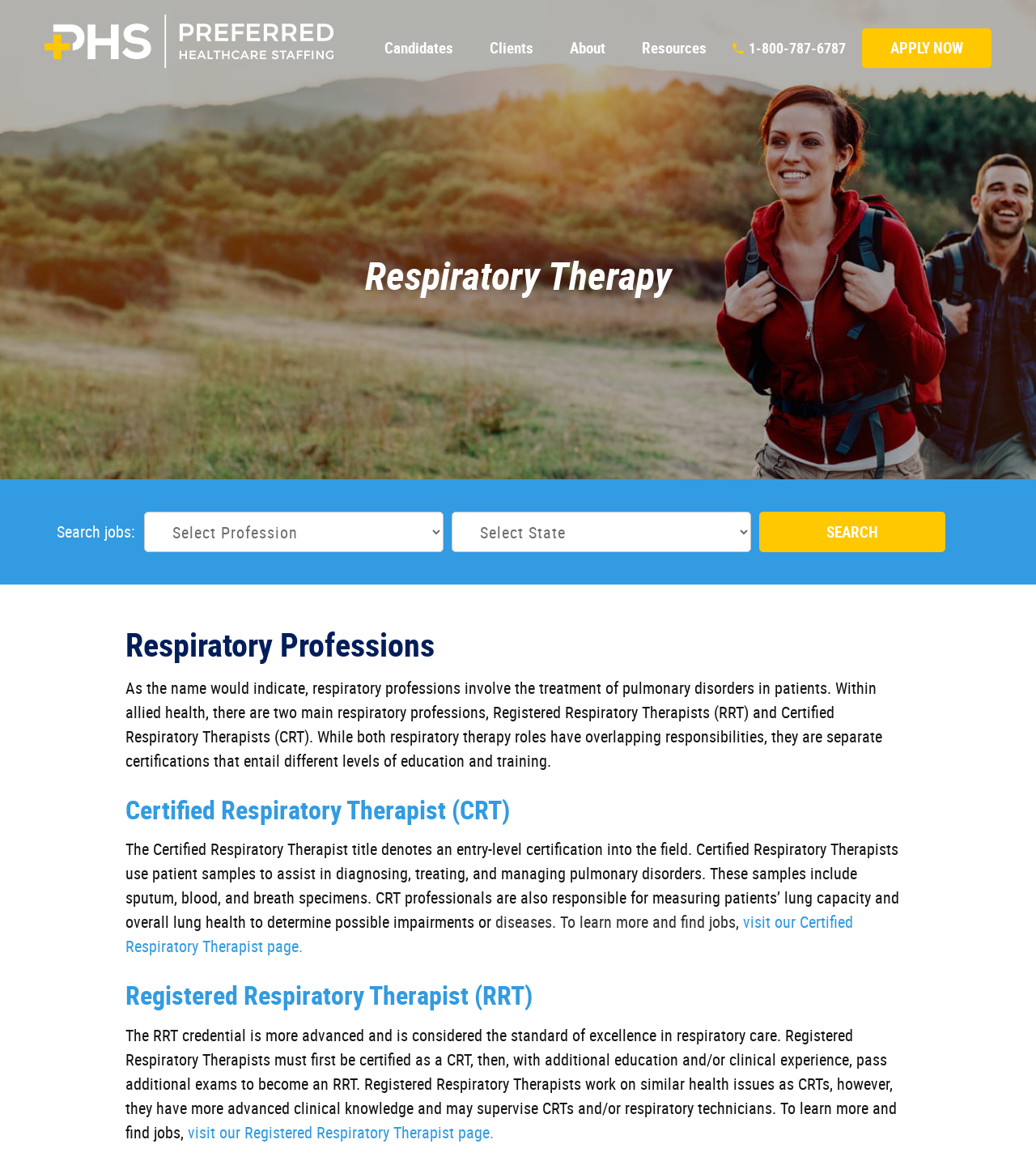Locate the bounding box coordinates of the area where you should click to accomplish the instruction: "Visit the Registered Respiratory Therapist page".

[0.181, 0.966, 0.477, 0.985]